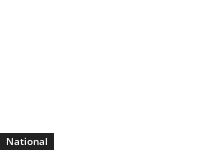Utilize the information from the image to answer the question in detail:
What type of discussions might the graphic aim to elicit?

The graphic is part of a broader theme, possibly aimed at eliciting discussions on significant national developments, policies, or societal topics, which suggests that the graphic might aim to stimulate conversations and debates on these issues.